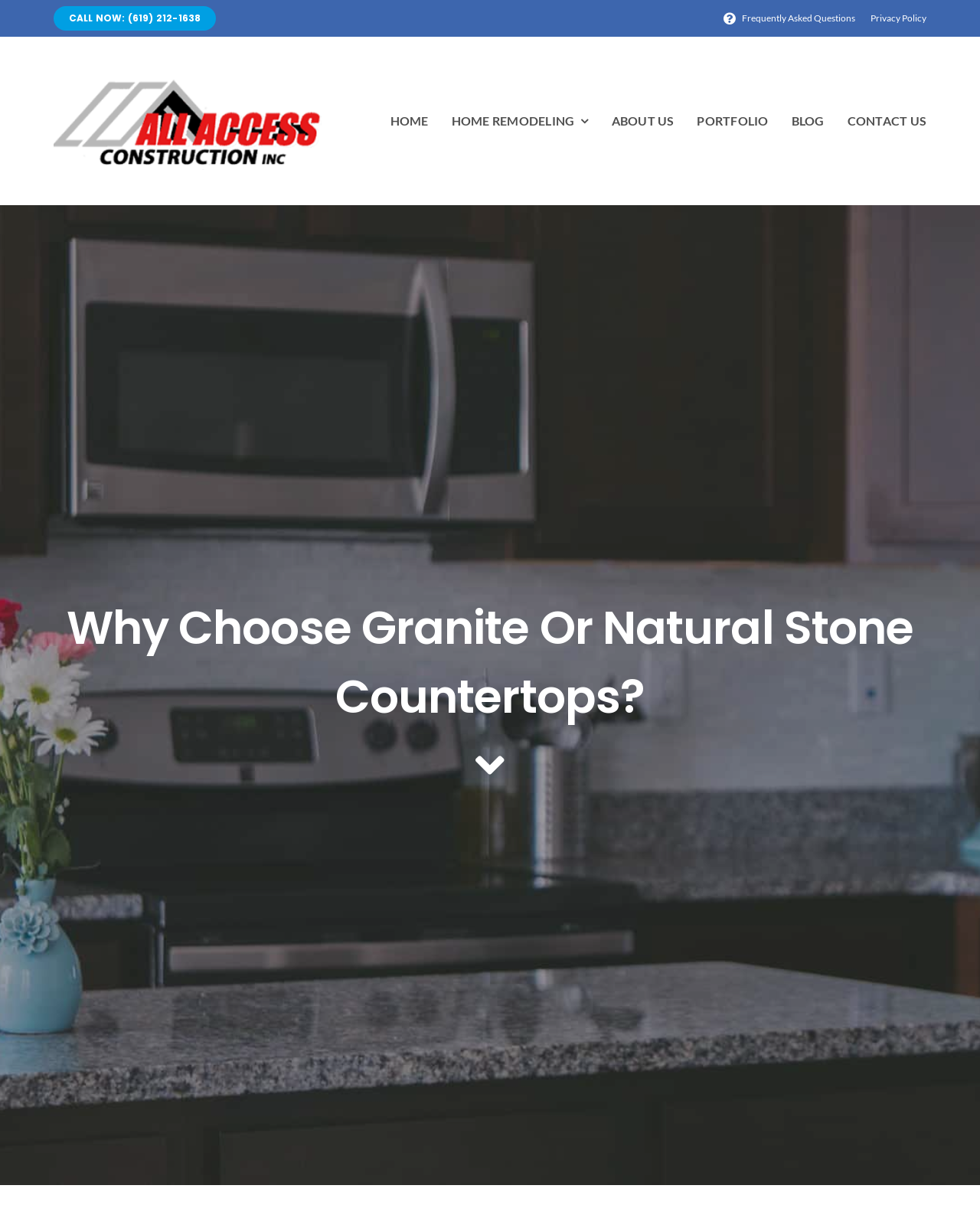Predict the bounding box coordinates of the UI element that matches this description: "BLOG". The coordinates should be in the format [left, top, right, bottom] with each value between 0 and 1.

[0.808, 0.079, 0.841, 0.119]